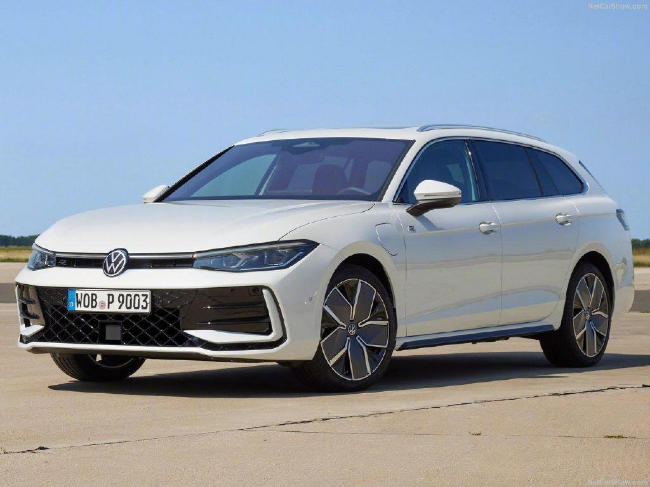What pattern is on the front grille?
Make sure to answer the question with a detailed and comprehensive explanation.

According to the caption, the front grille displays a sporty black diamond mesh pattern, particularly notable in the eHYBRID version, which suggests the specific design element on the grille.